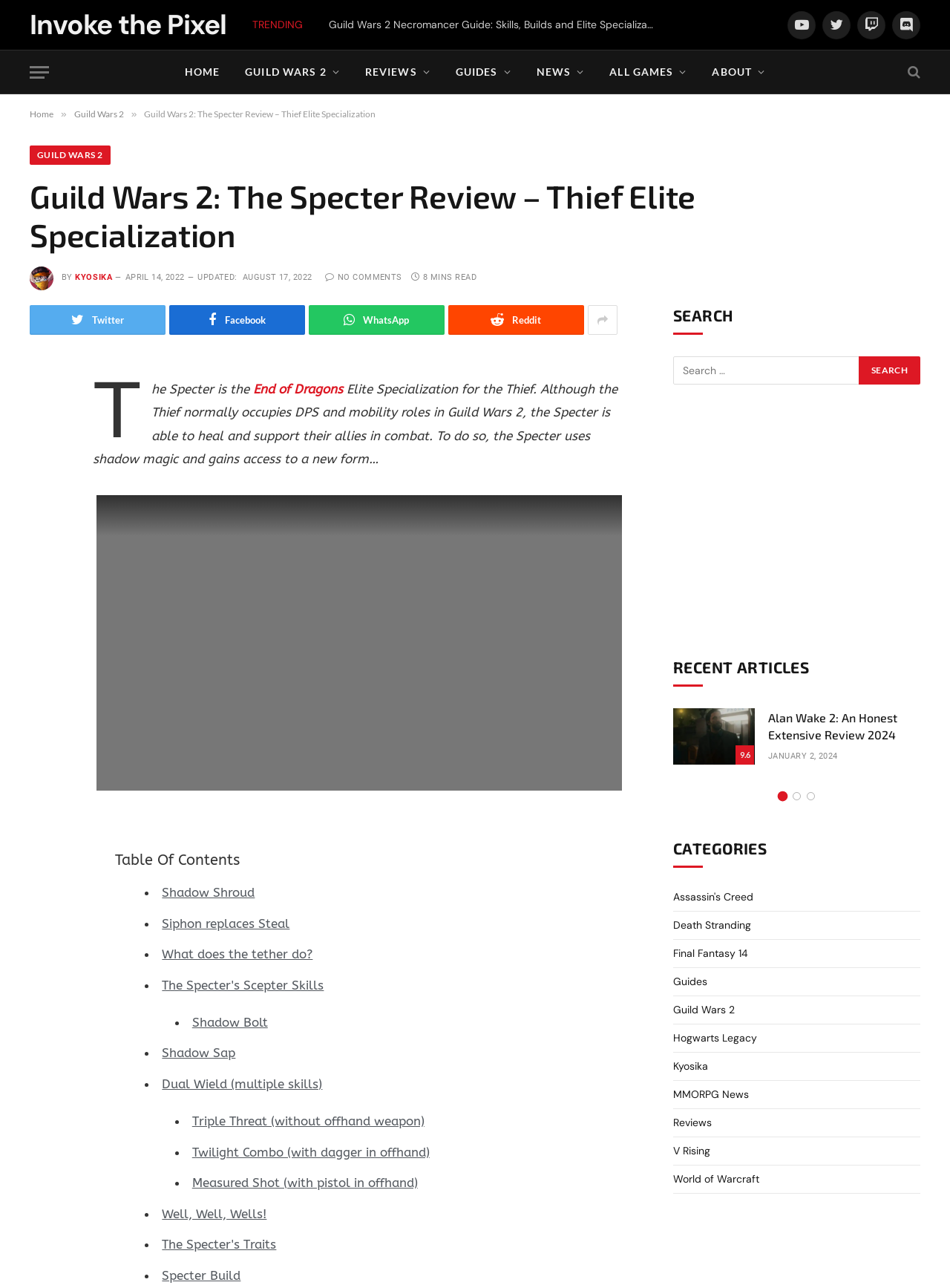Locate the bounding box coordinates of the clickable part needed for the task: "Check the 'EVENTS' page".

None